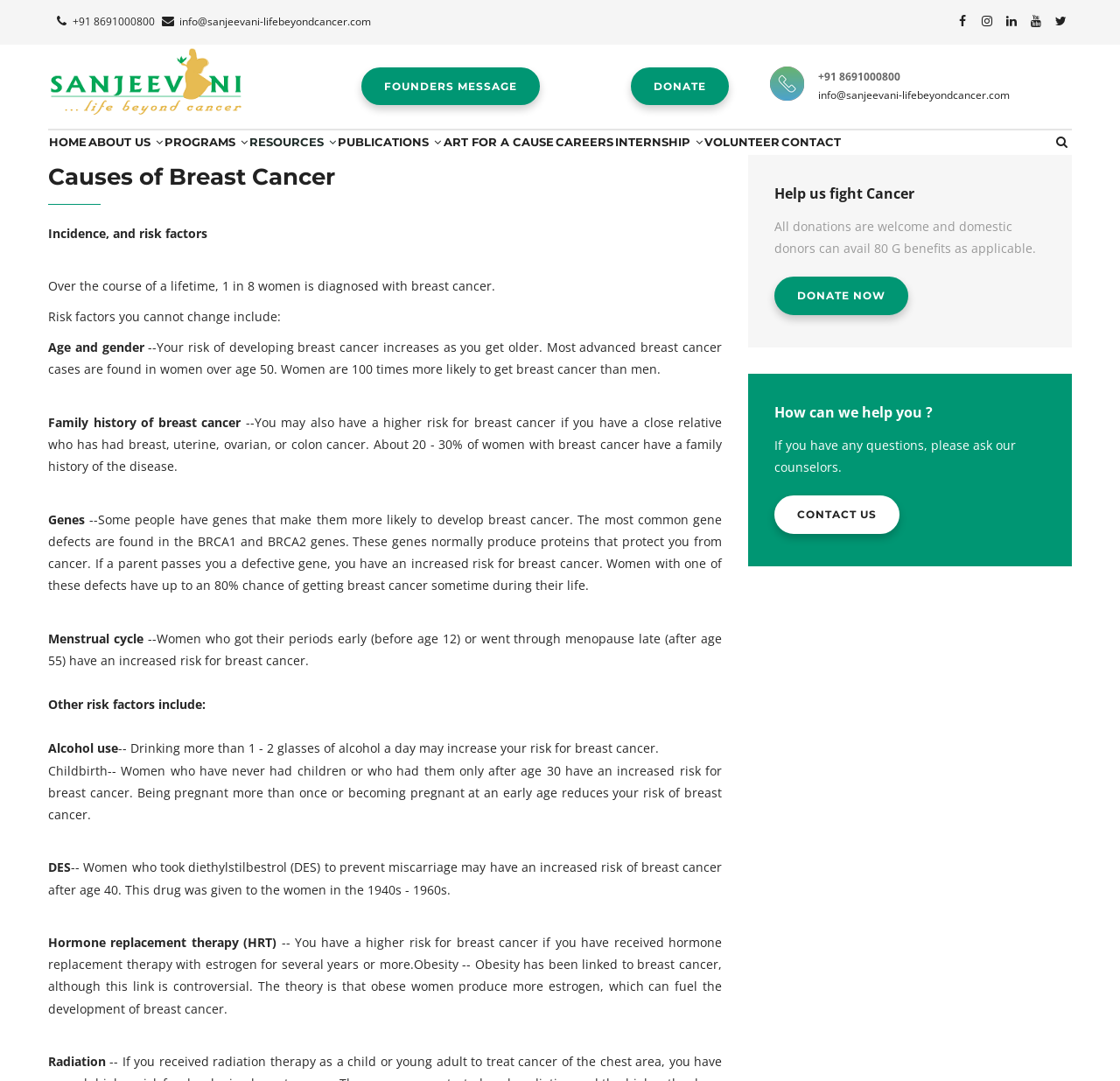Determine the bounding box coordinates of the region to click in order to accomplish the following instruction: "Send an email to info@sanjeevani-lifebeyondcancer.com". Provide the coordinates as four float numbers between 0 and 1, specifically [left, top, right, bottom].

[0.16, 0.013, 0.331, 0.027]